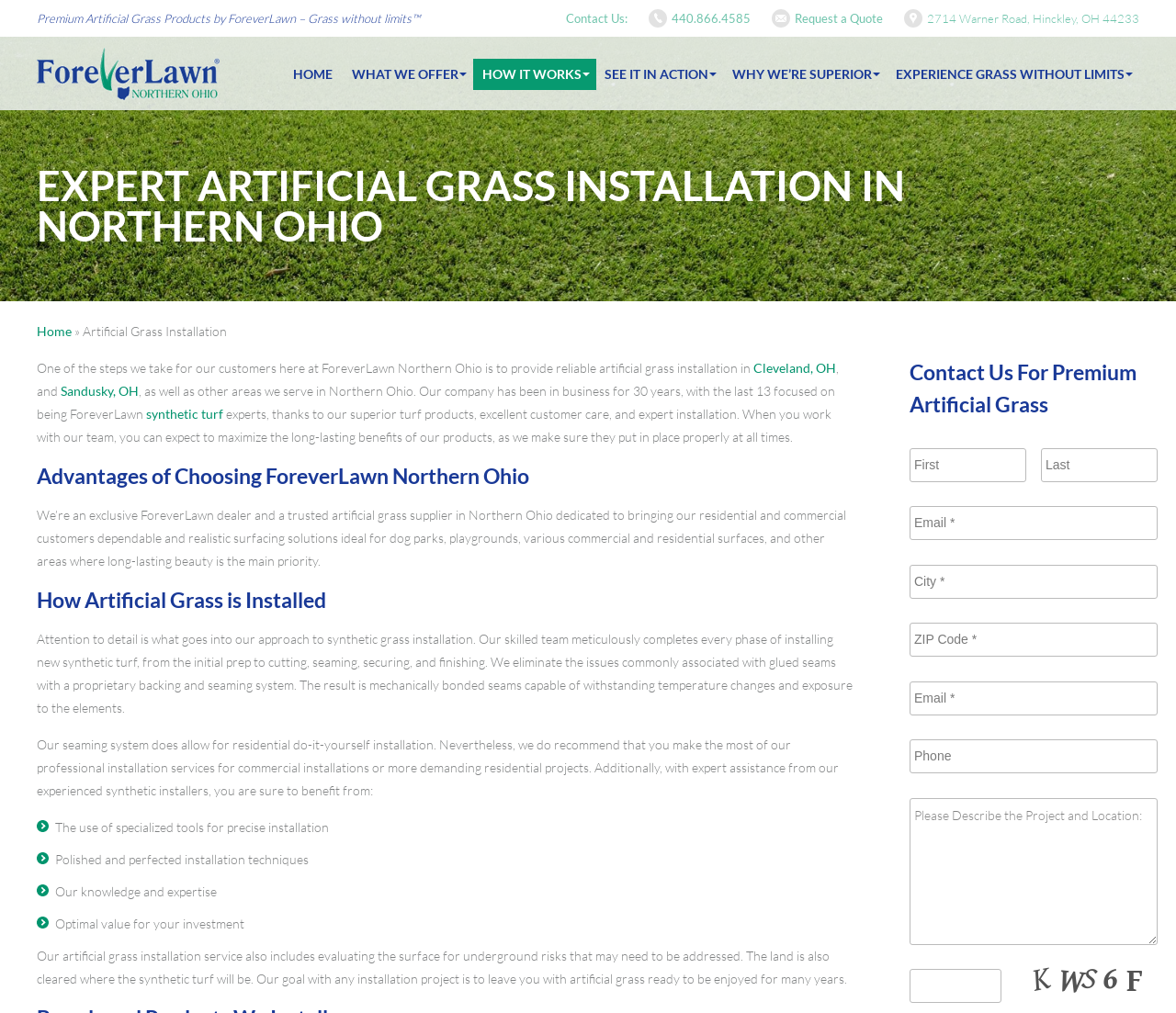Using the information in the image, could you please answer the following question in detail:
What is the phone number provided on the webpage?

I found the phone number '440.866.4585' mentioned on the webpage in the link element with the text '440.866.4585'.